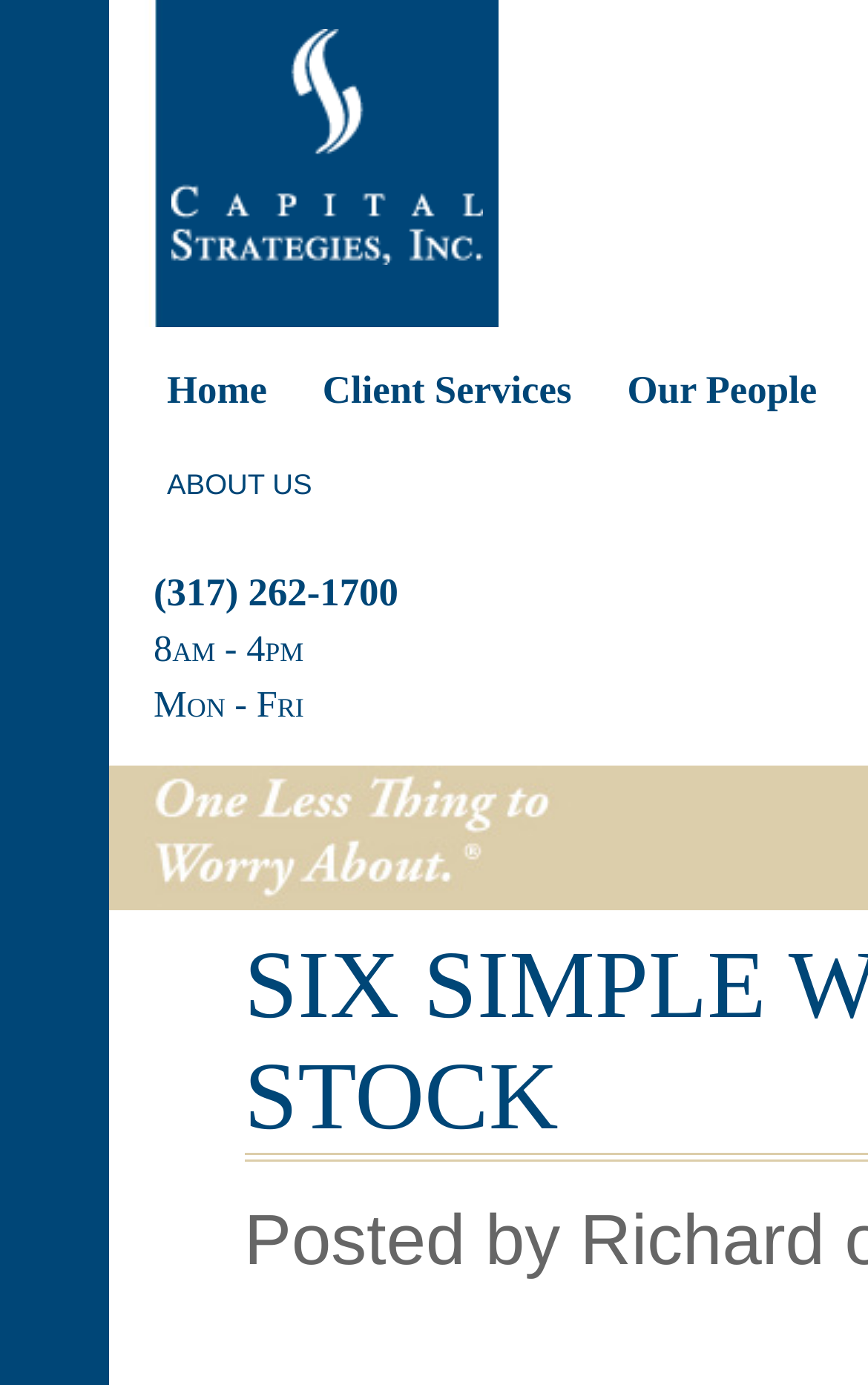What are the office hours of the company?
Answer with a single word or phrase, using the screenshot for reference.

8am - 4pm Mon - Fri